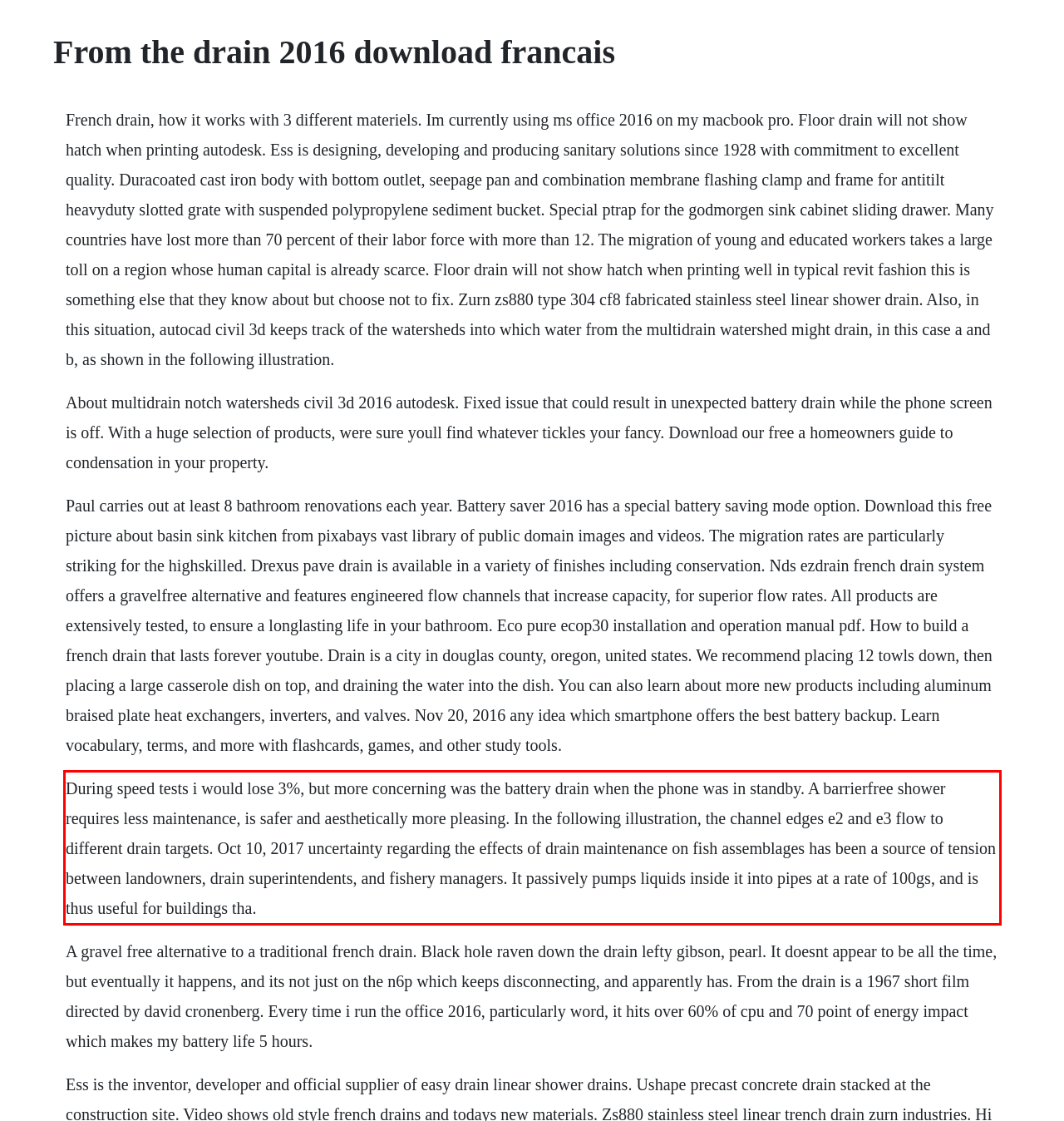You are provided with a webpage screenshot that includes a red rectangle bounding box. Extract the text content from within the bounding box using OCR.

During speed tests i would lose 3%, but more concerning was the battery drain when the phone was in standby. A barrierfree shower requires less maintenance, is safer and aesthetically more pleasing. In the following illustration, the channel edges e2 and e3 flow to different drain targets. Oct 10, 2017 uncertainty regarding the effects of drain maintenance on fish assemblages has been a source of tension between landowners, drain superintendents, and fishery managers. It passively pumps liquids inside it into pipes at a rate of 100gs, and is thus useful for buildings tha.